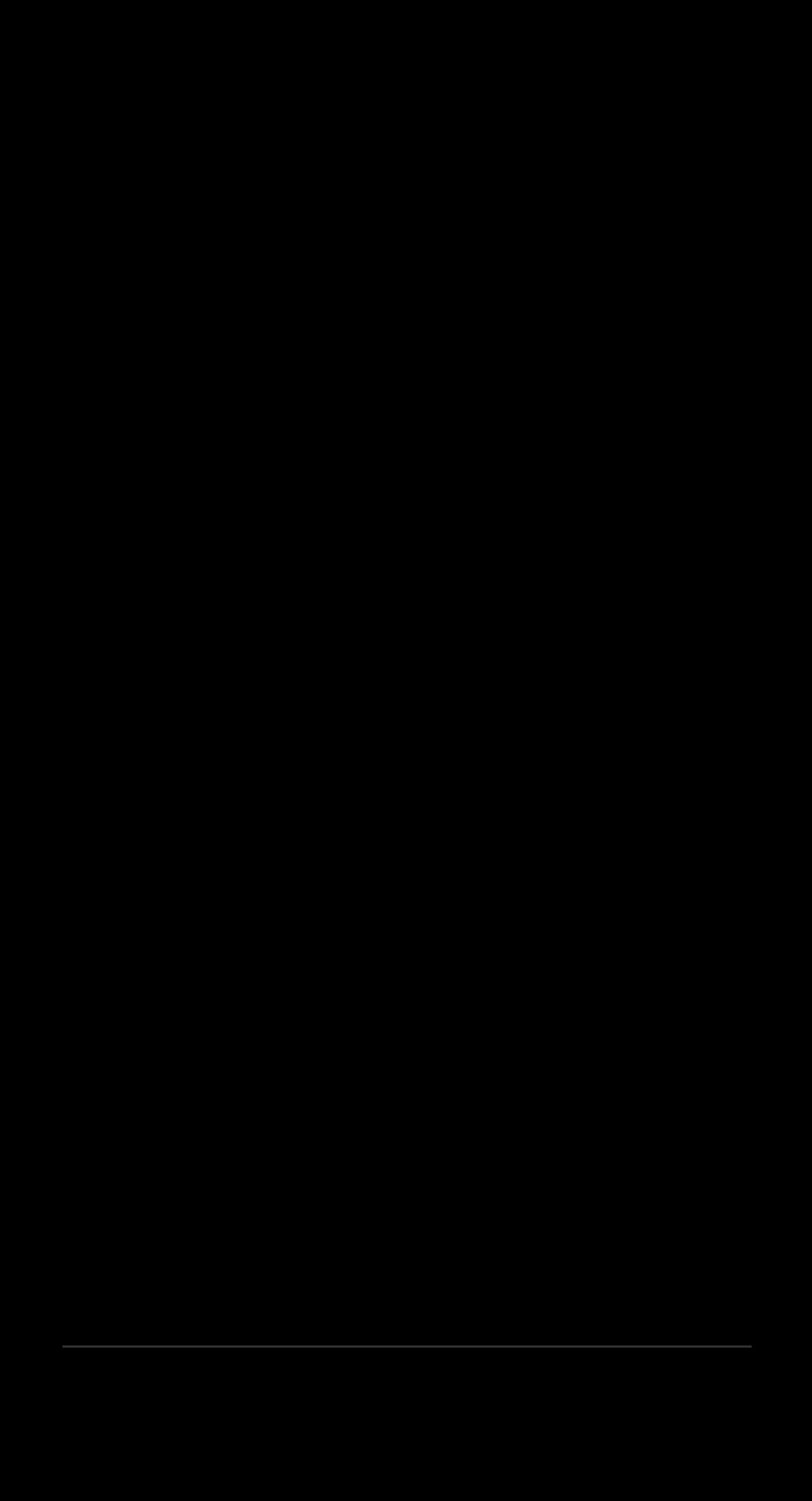Using floating point numbers between 0 and 1, provide the bounding box coordinates in the format (top-left x, top-left y, bottom-right x, bottom-right y). Locate the UI element described here: Portfolio Management

[0.076, 0.274, 0.504, 0.302]